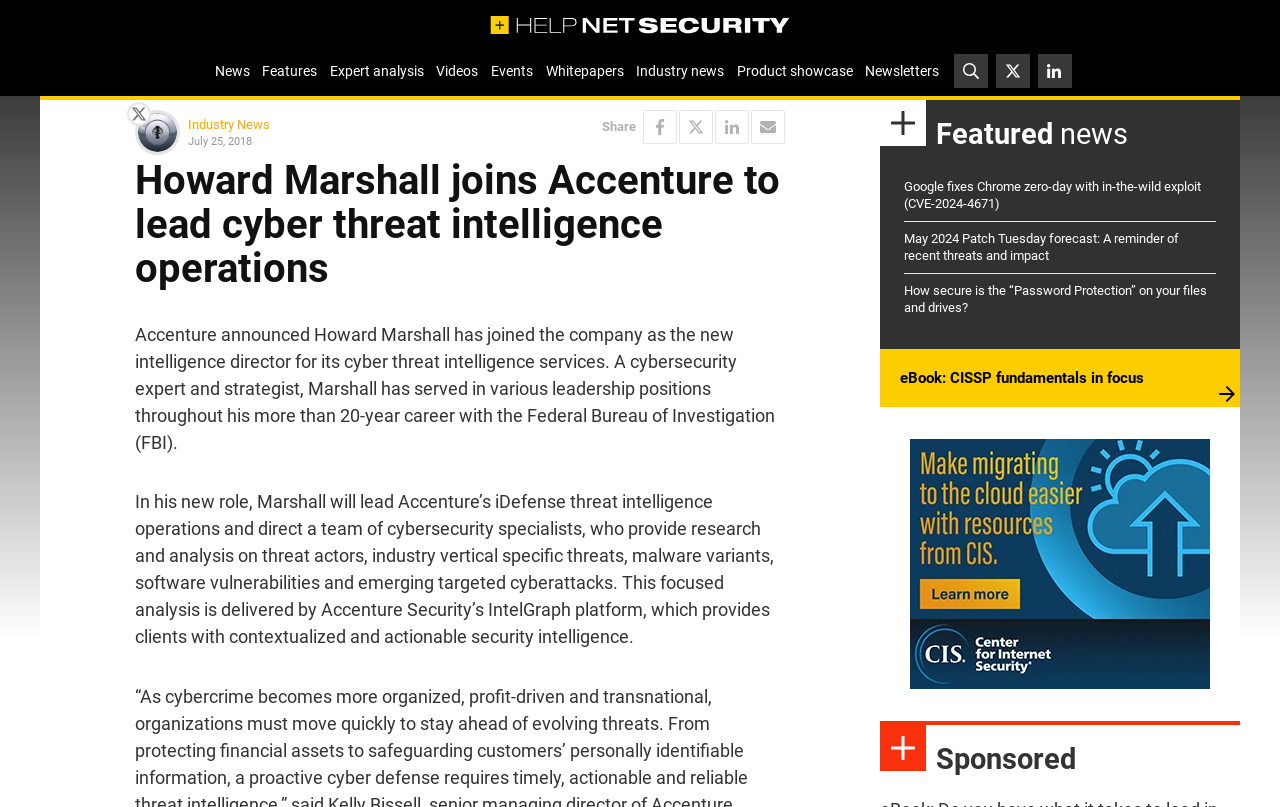Find the bounding box coordinates of the element's region that should be clicked in order to follow the given instruction: "Read the 'Google fixes Chrome zero-day with in-the-wild exploit (CVE-2024-4671)' news". The coordinates should consist of four float numbers between 0 and 1, i.e., [left, top, right, bottom].

[0.706, 0.222, 0.938, 0.261]